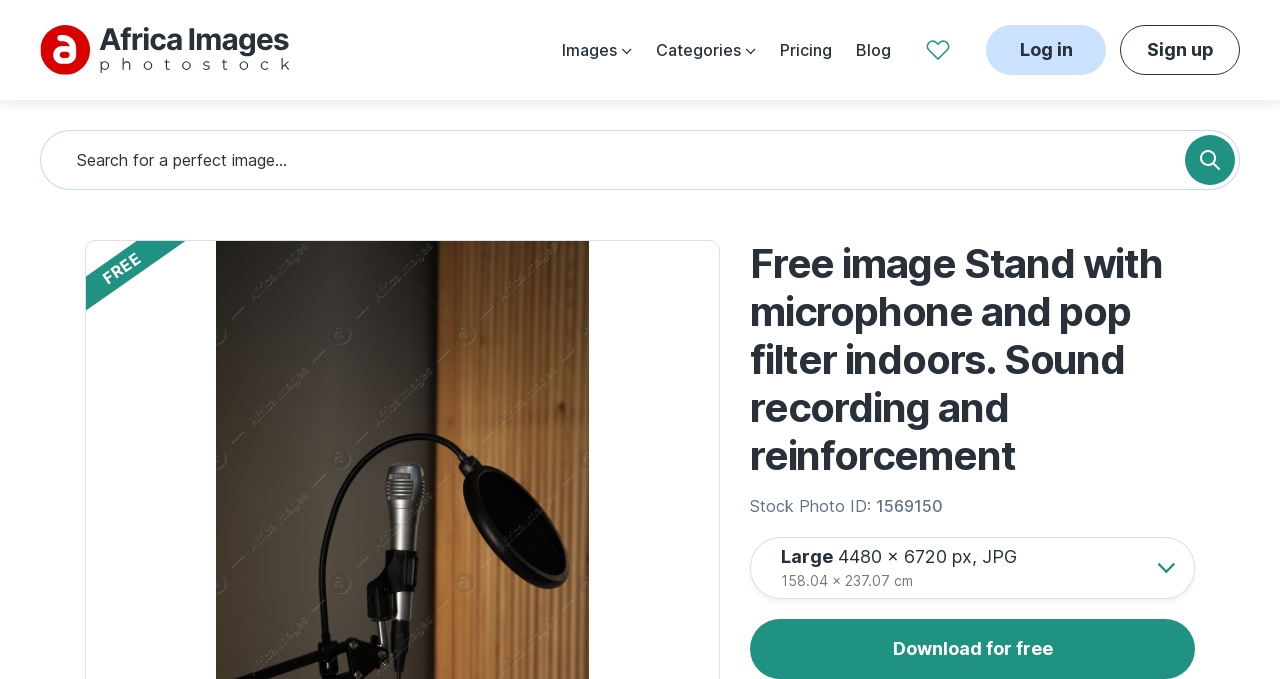Answer the question briefly using a single word or phrase: 
What is the ID of the stock photo?

1569150